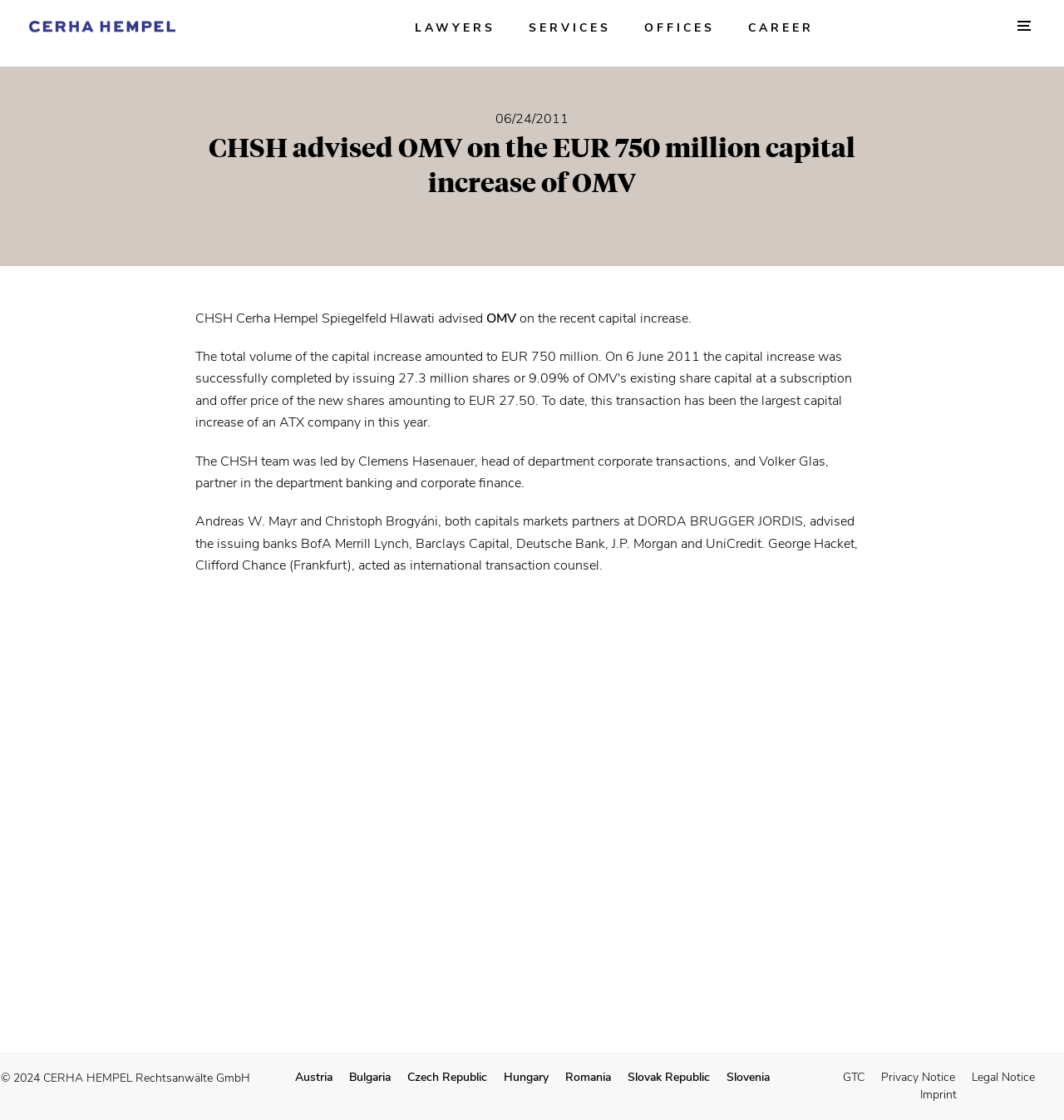Find and generate the main title of the webpage.

CHSH advised OMV on the EUR 750 million capital increase of OMV